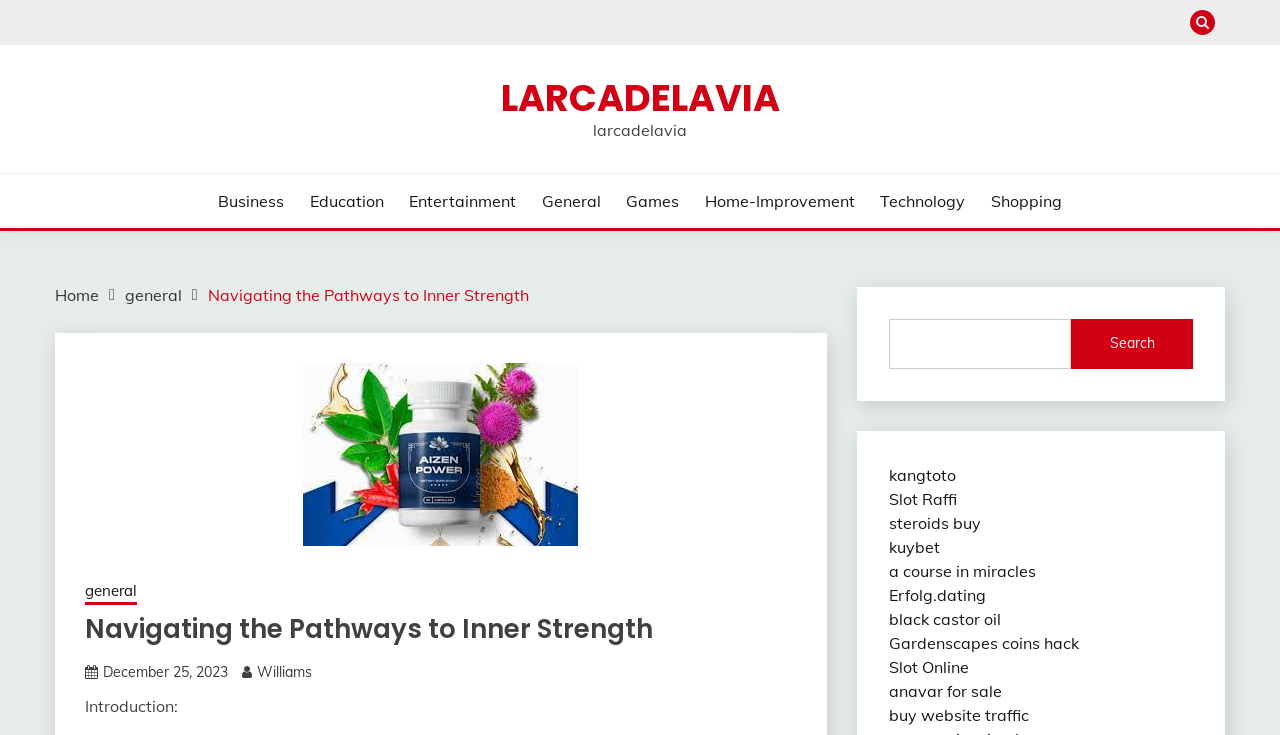Give a concise answer of one word or phrase to the question: 
How many categories are listed?

9